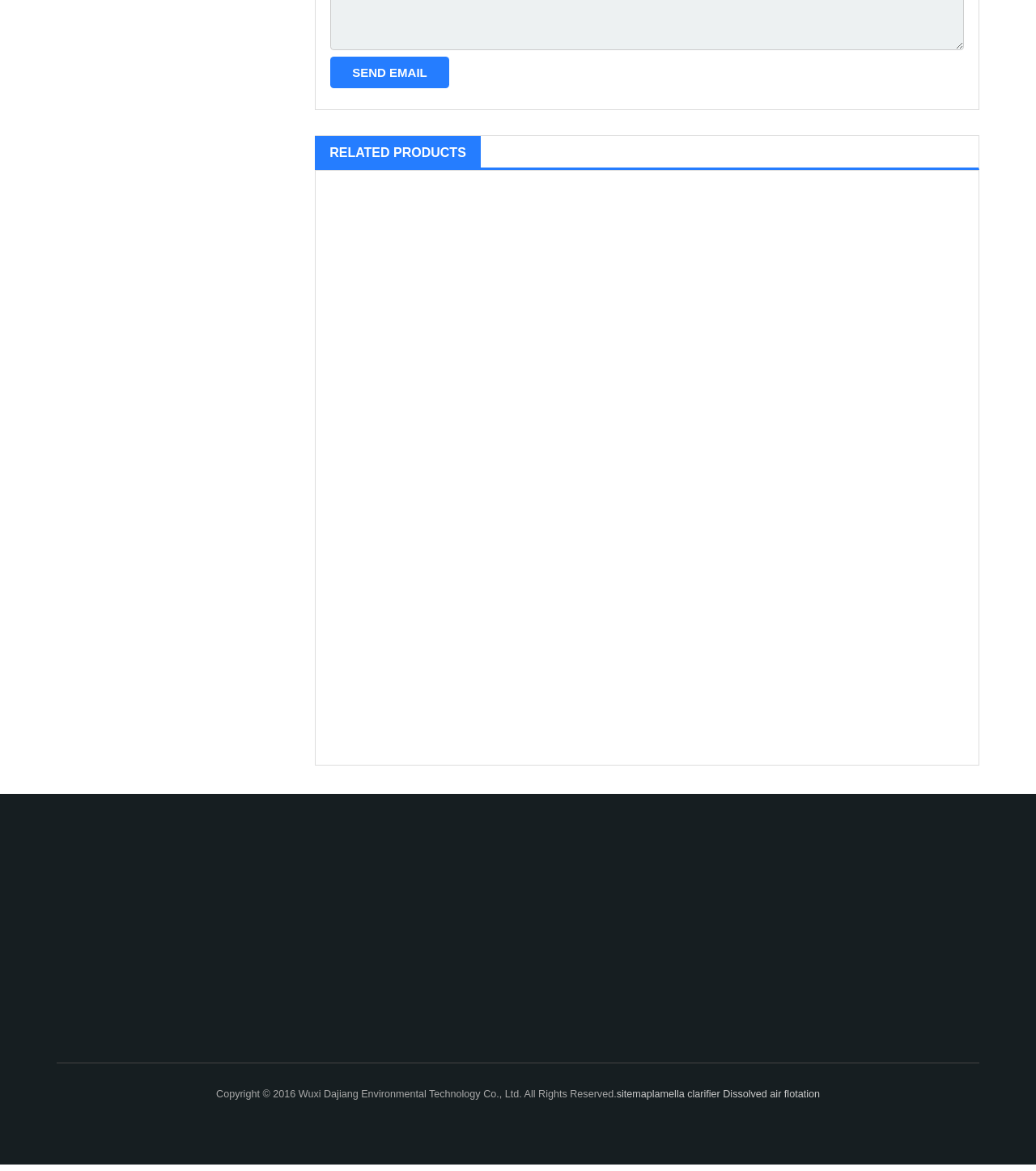Using the webpage screenshot and the element description Dissolved air flotation, determine the bounding box coordinates. Specify the coordinates in the format (top-left x, top-left y, bottom-right x, bottom-right y) with values ranging from 0 to 1.

[0.698, 0.929, 0.791, 0.939]